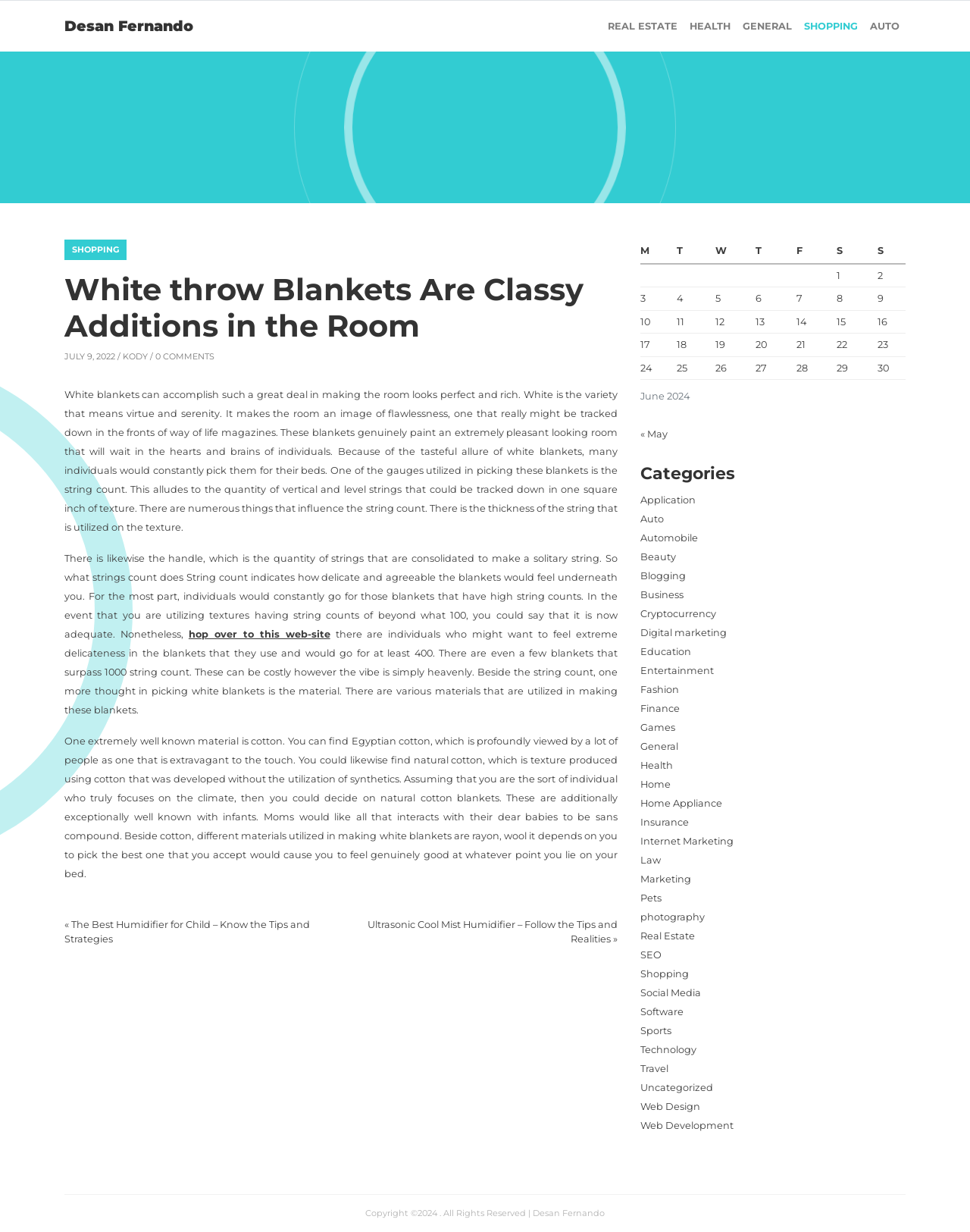Find the bounding box coordinates for the area you need to click to carry out the instruction: "Click on the 'REAL ESTATE' link". The coordinates should be four float numbers between 0 and 1, indicated as [left, top, right, bottom].

[0.62, 0.01, 0.705, 0.032]